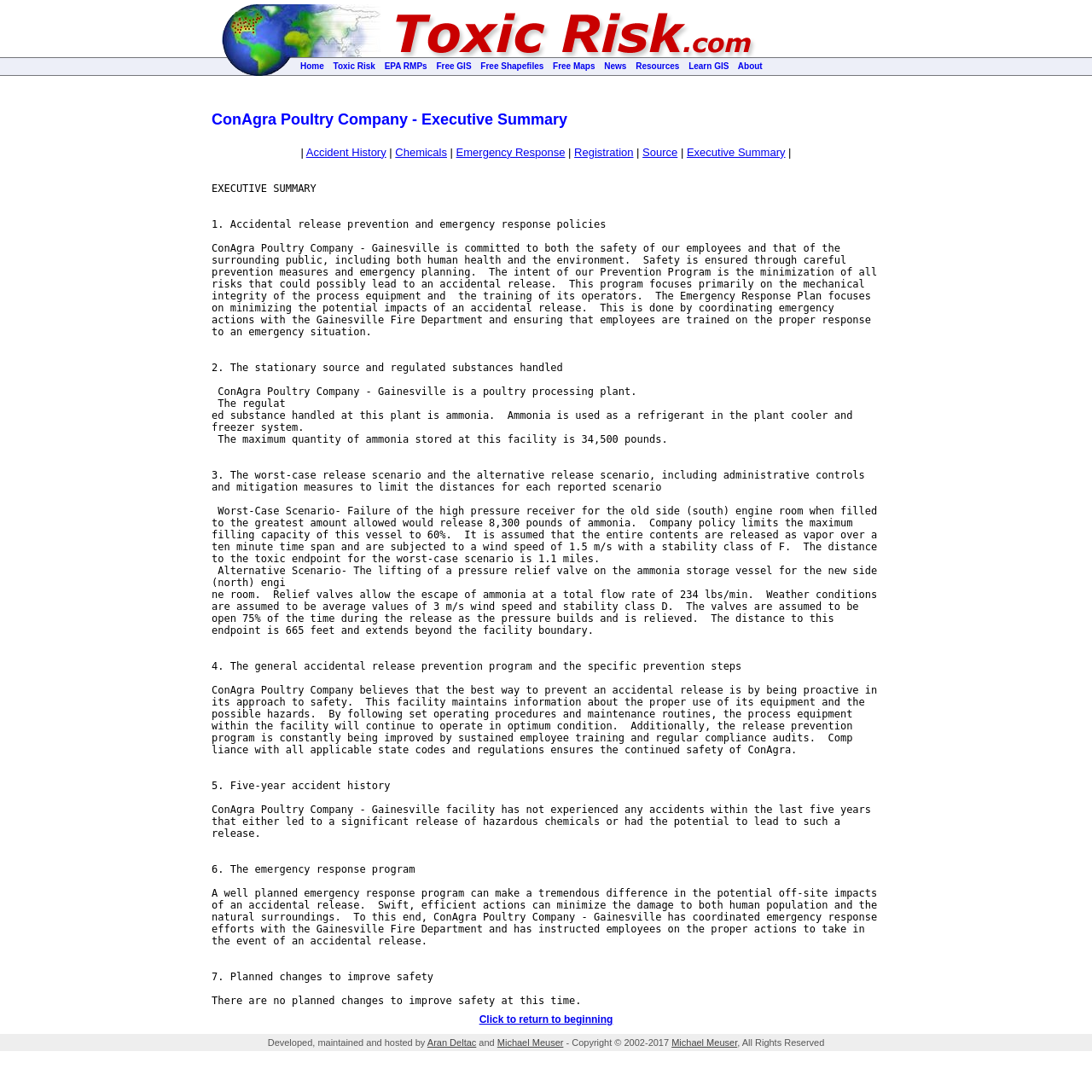Using the provided element description, identify the bounding box coordinates as (top-left x, top-left y, bottom-right x, bottom-right y). Ensure all values are between 0 and 1. Description: Planted Gap Year

None